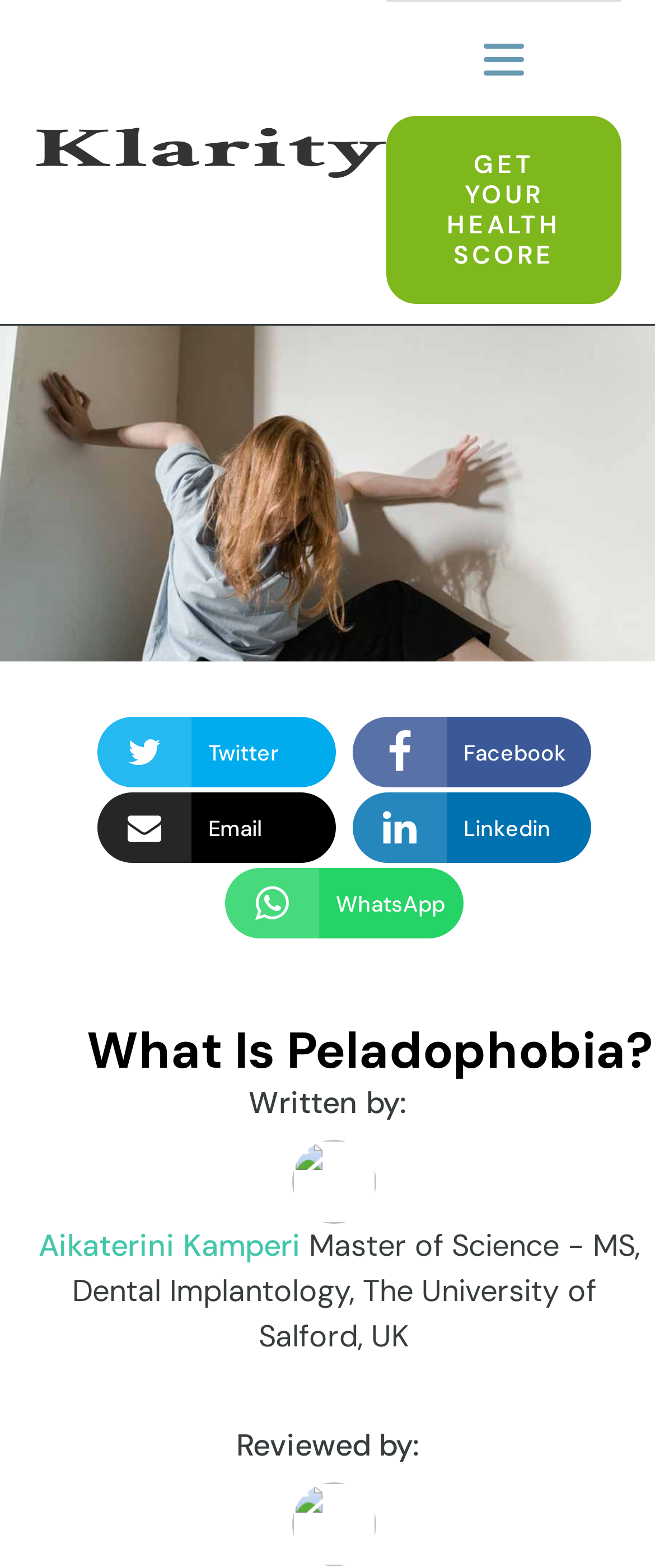Provide a one-word or brief phrase answer to the question:
What is the name of the university mentioned in the article?

The University of Salford, UK